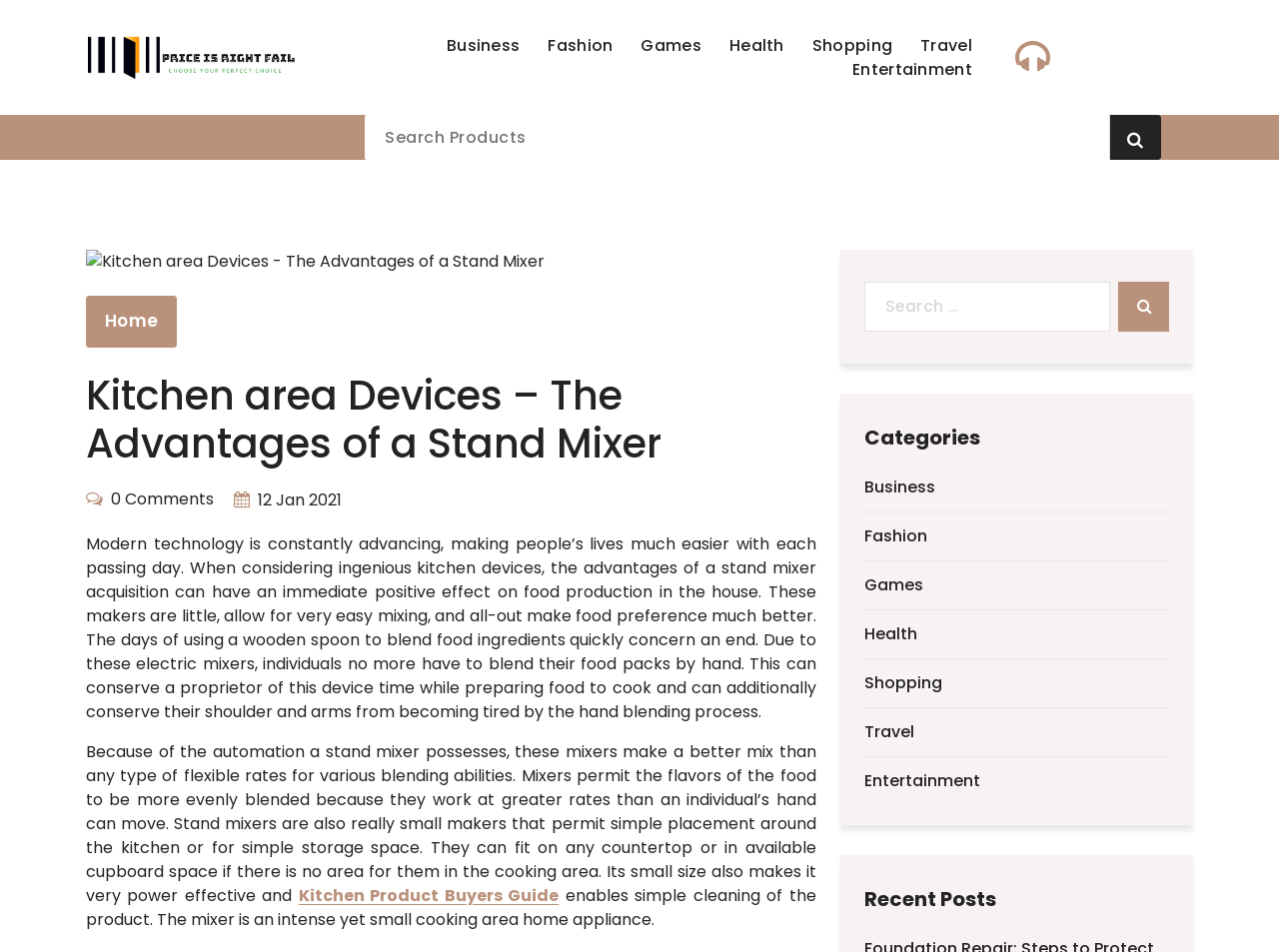Identify the bounding box coordinates of the element to click to follow this instruction: 'Search for products'. Ensure the coordinates are four float values between 0 and 1, provided as [left, top, right, bottom].

[0.285, 0.121, 0.908, 0.168]